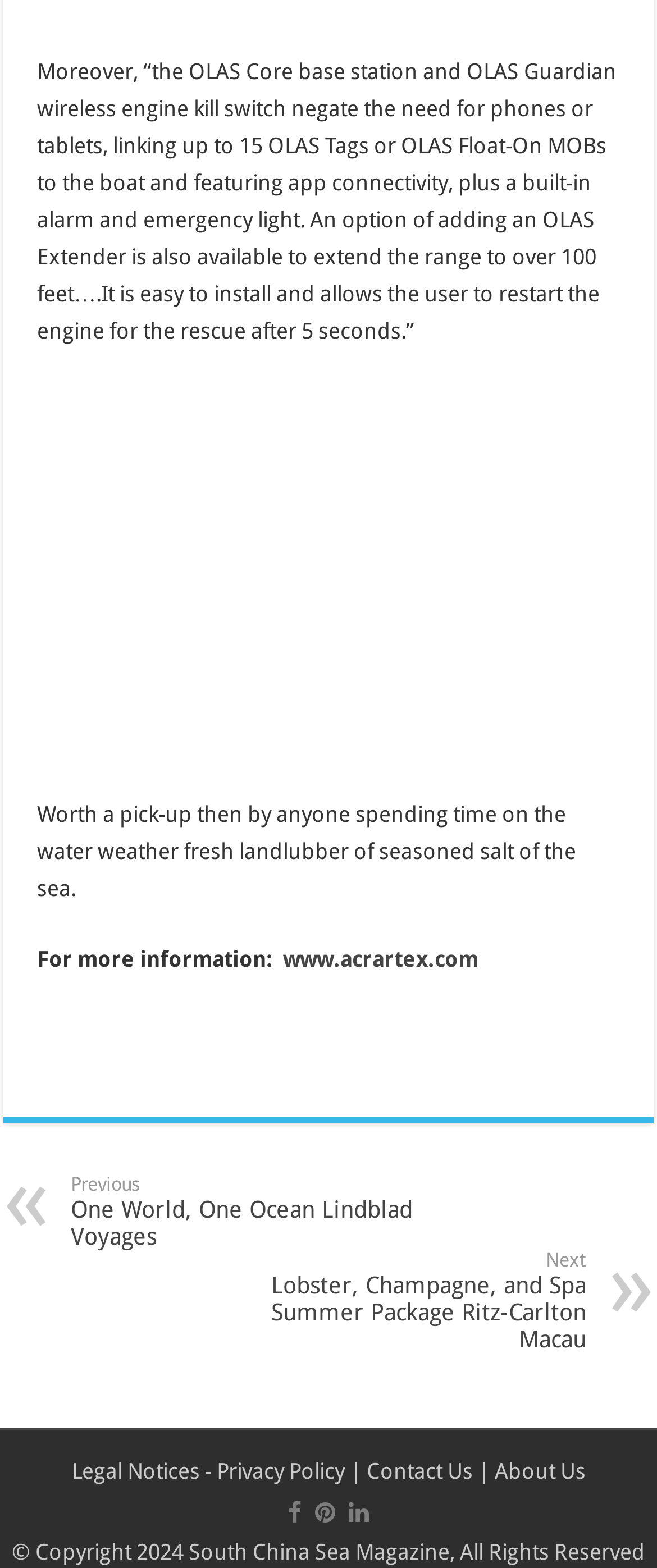What is the copyright year of the website?
Please answer the question with as much detail and depth as you can.

The text at the bottom of the webpage states '© Copyright 2024 South China Sea Magazine, All Rights Reserved', which indicates that the copyright year of the website is 2024.